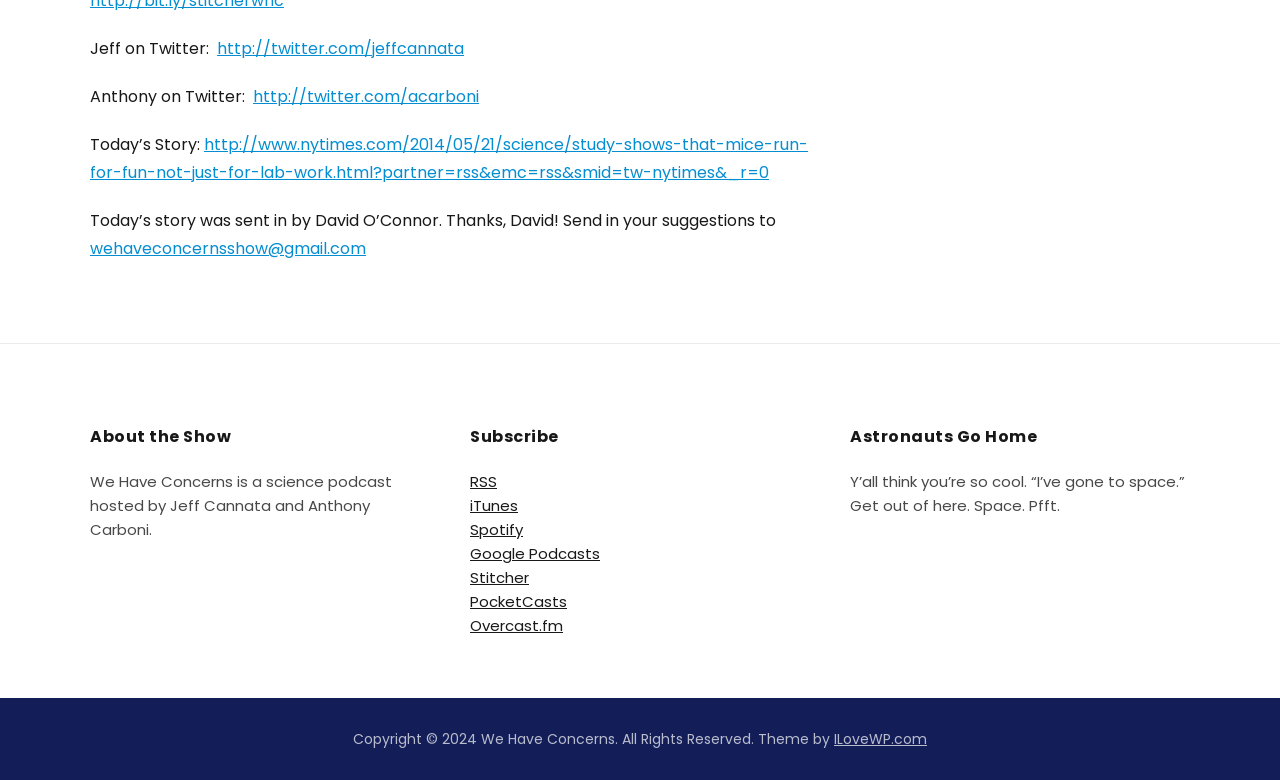Determine the bounding box for the UI element described here: "ILoveWP.com".

[0.652, 0.935, 0.724, 0.96]